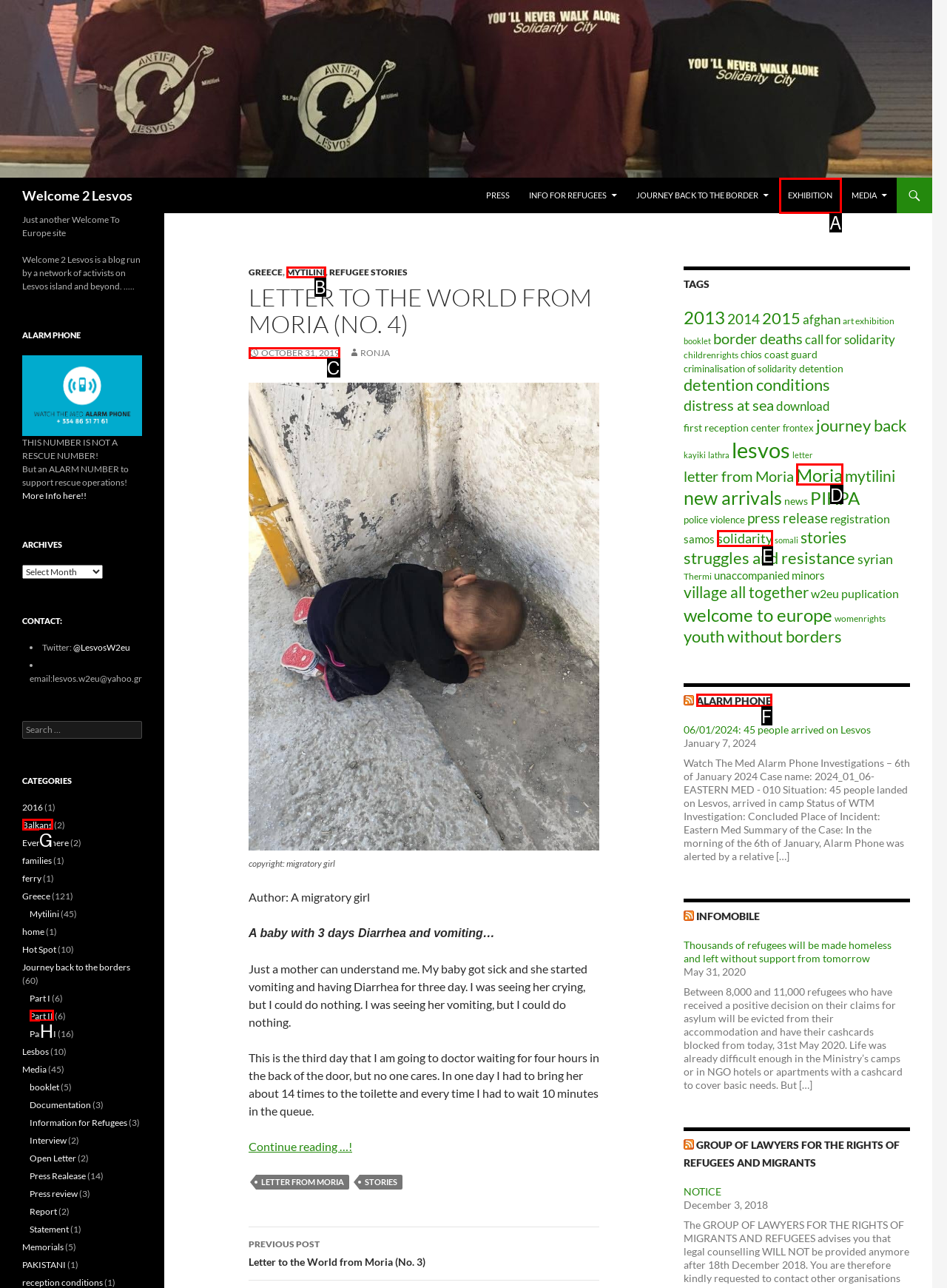Match the description to the correct option: solidarity
Provide the letter of the matching option directly.

E